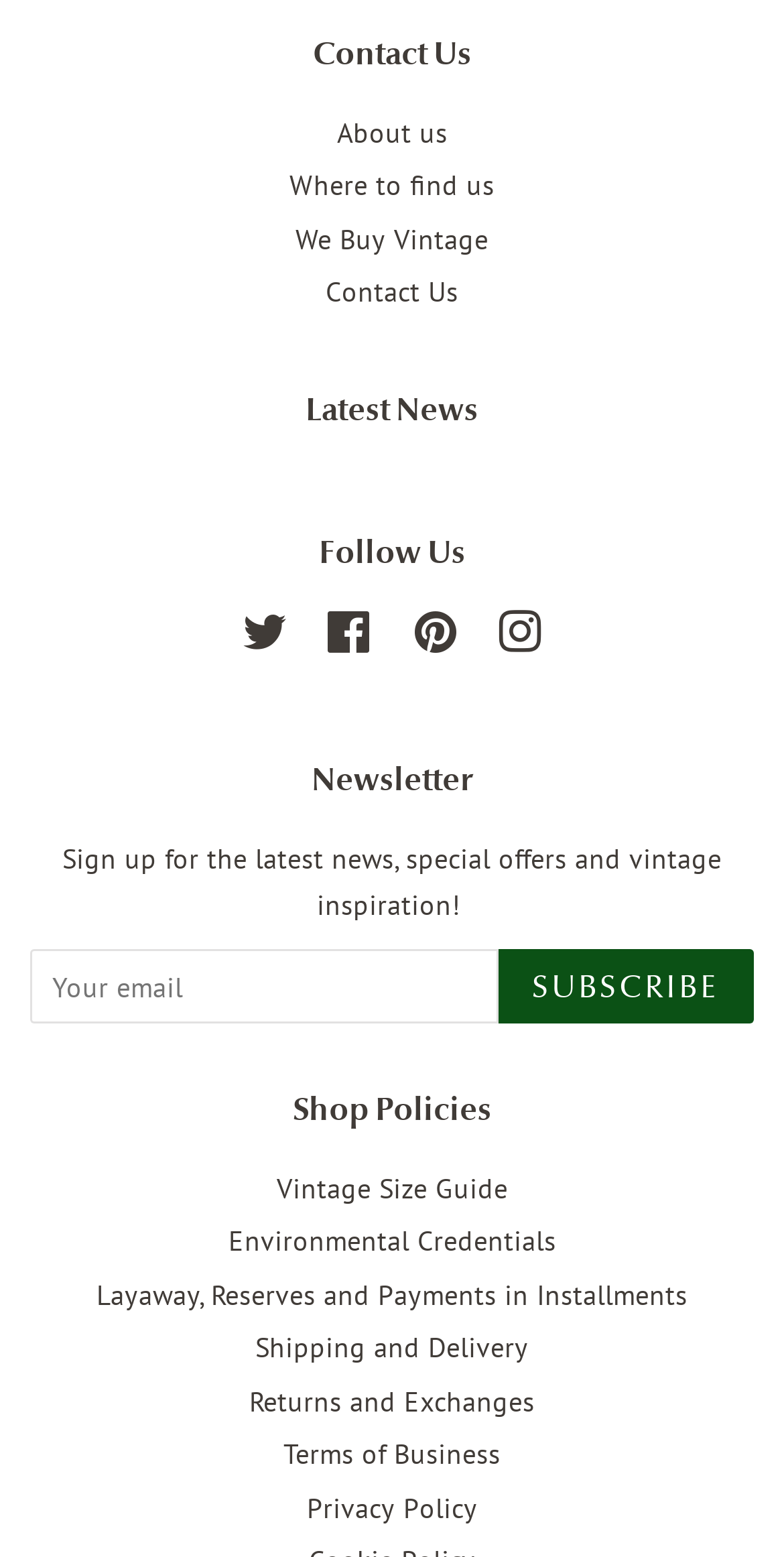Locate the bounding box coordinates of the segment that needs to be clicked to meet this instruction: "View Vintage Size Guide".

[0.353, 0.751, 0.647, 0.774]